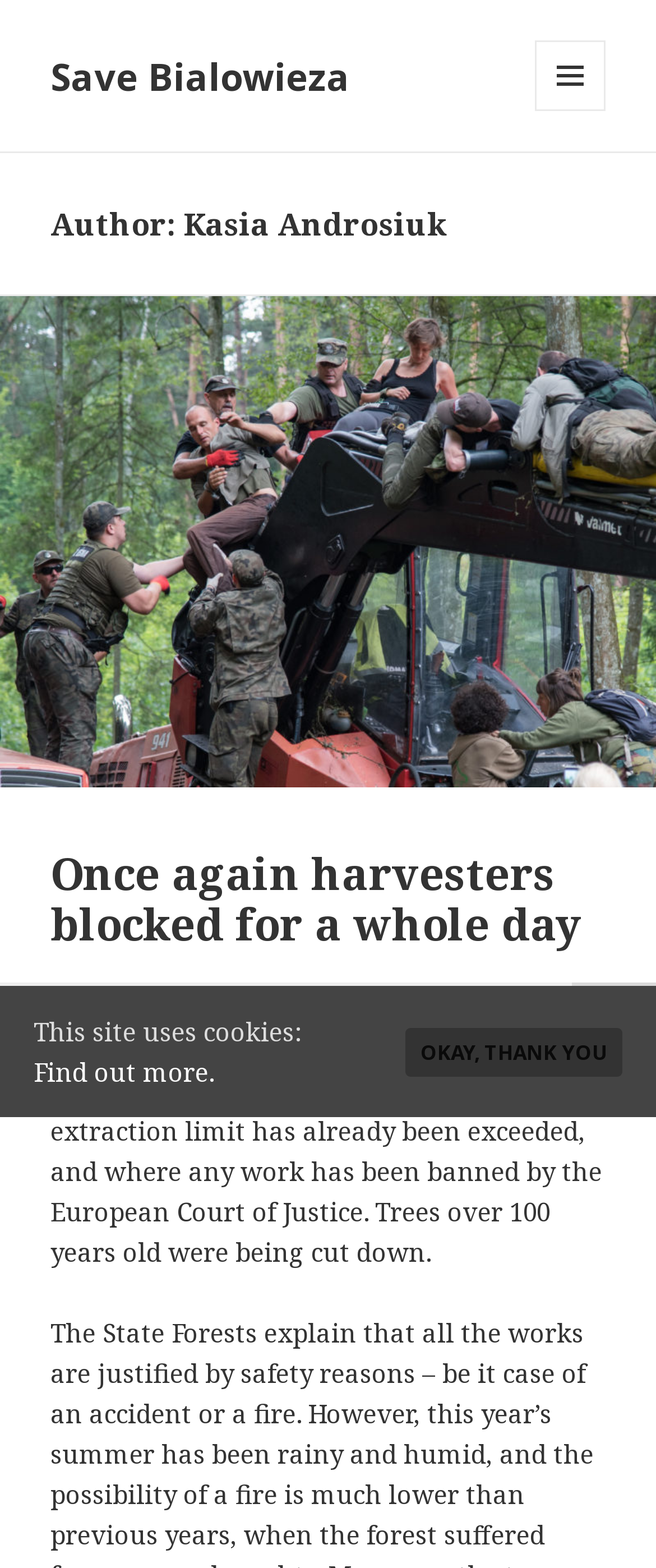Identify and provide the main heading of the webpage.

Author: Kasia Androsiuk